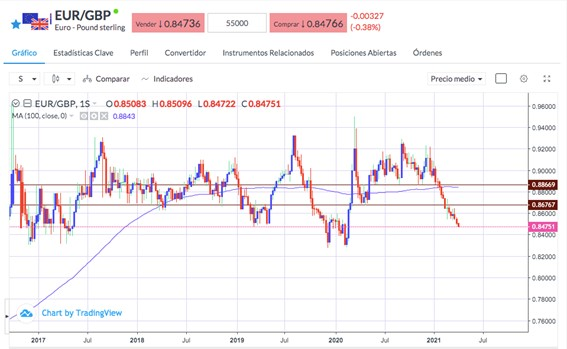What is the percentage decline in the selling price?
Using the image as a reference, answer with just one word or a short phrase.

-0.38%